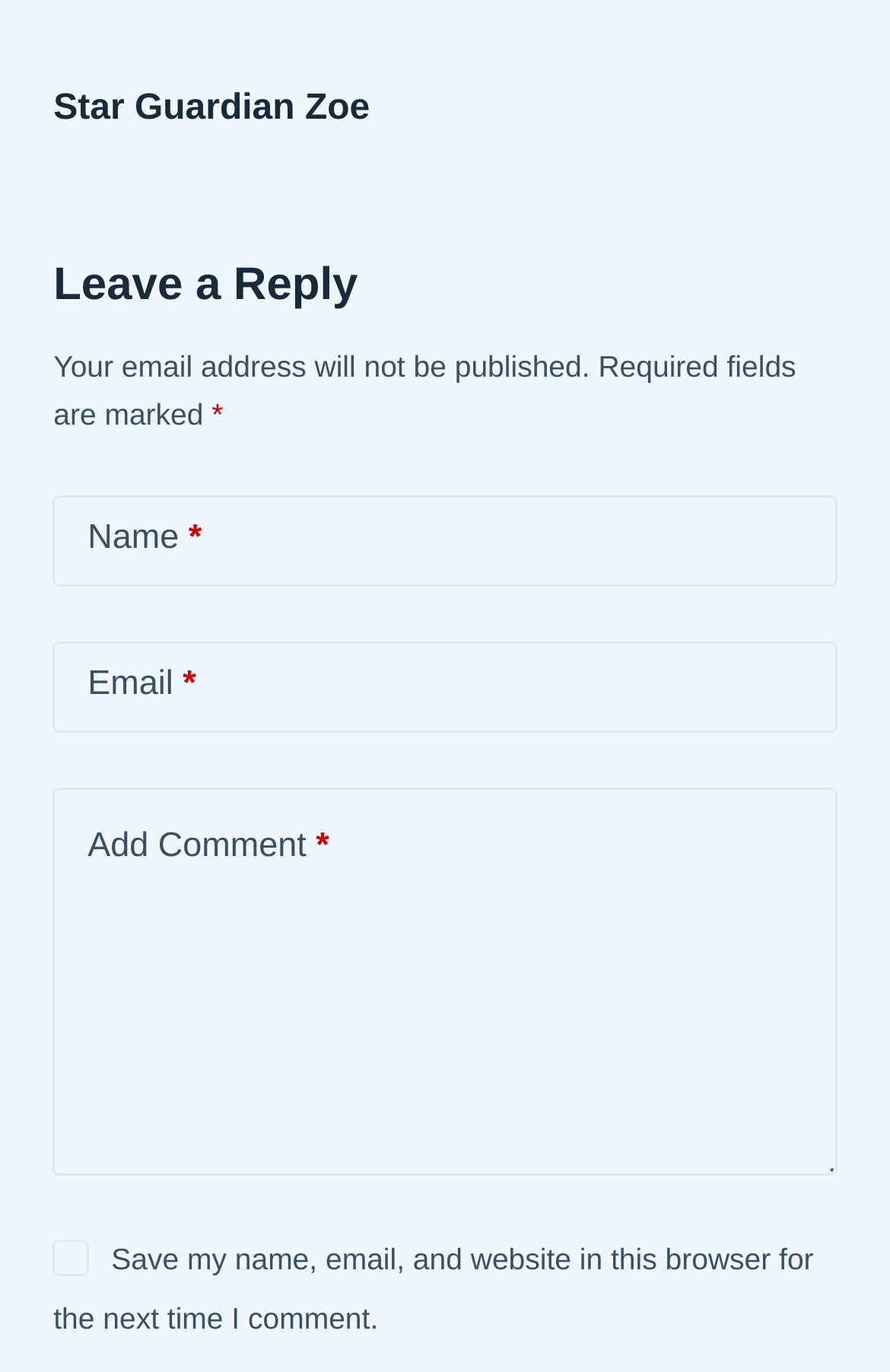Answer in one word or a short phrase: 
What is the label of the third text field?

Add Comment